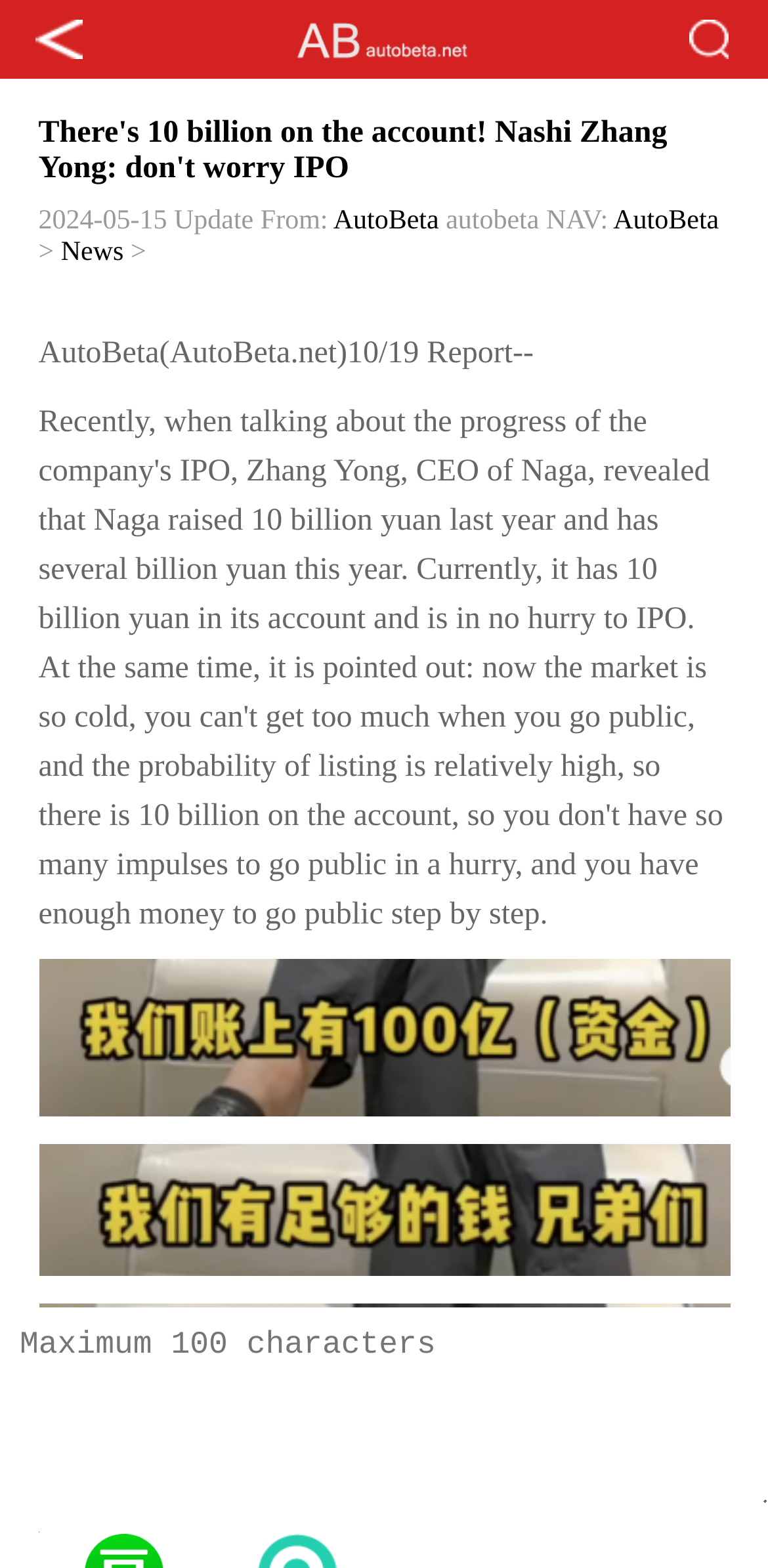Please locate the bounding box coordinates of the element's region that needs to be clicked to follow the instruction: "View product image". The bounding box coordinates should be provided as four float numbers between 0 and 1, i.e., [left, top, right, bottom].

None